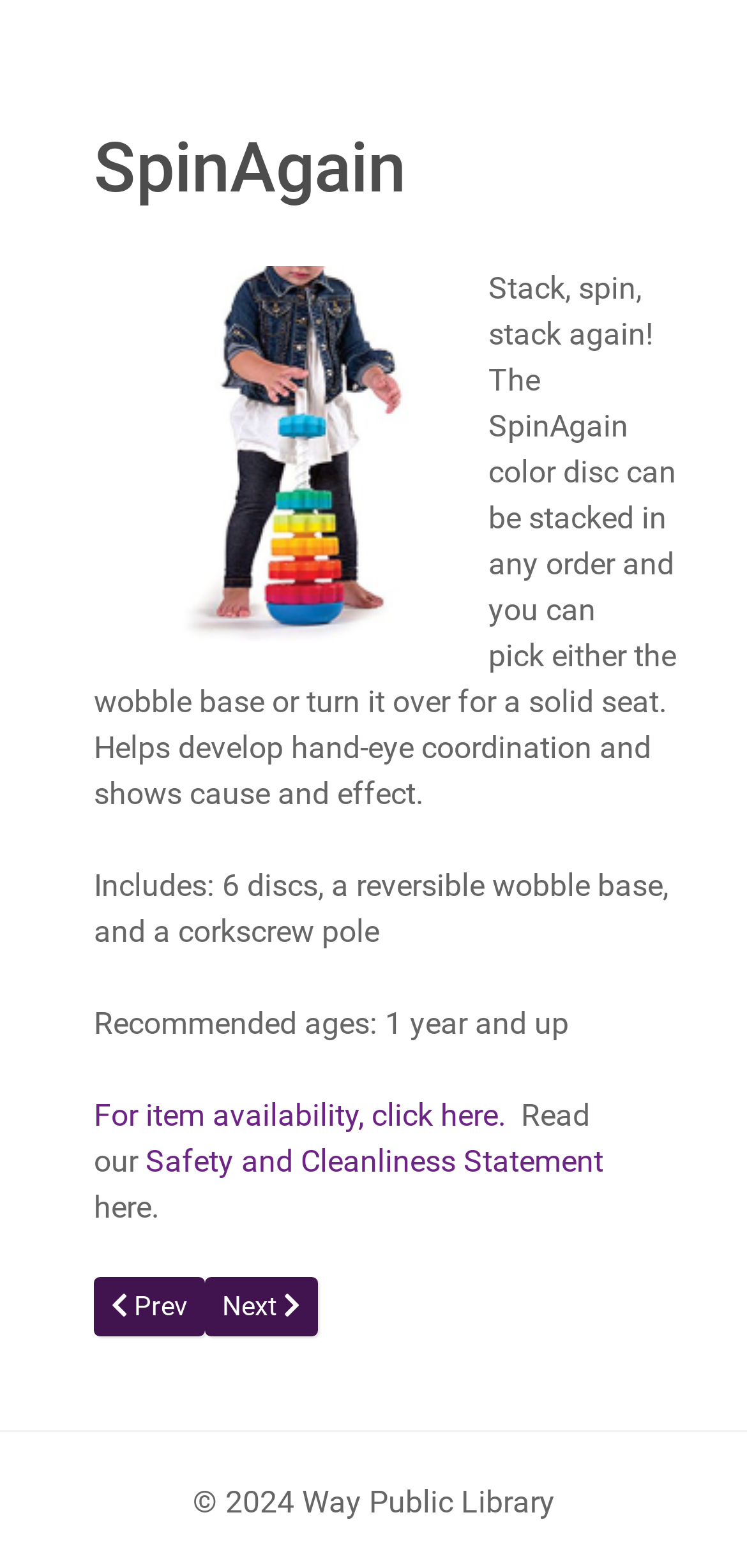What is the copyright year of the website?
Using the image, provide a detailed and thorough answer to the question.

The copyright information at the bottom of the webpage states '© 2024 Way Public Library', which indicates the year of copyright.